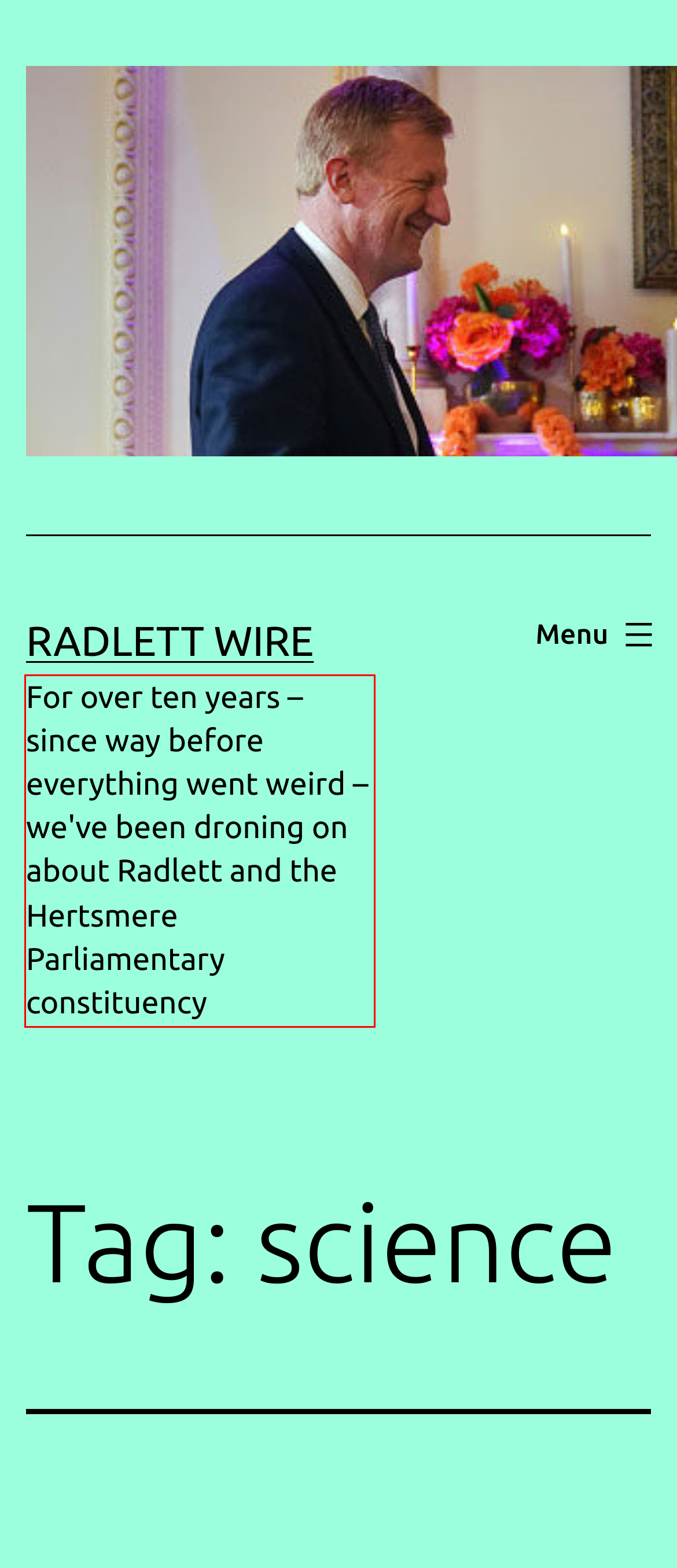You have a screenshot of a webpage with a red bounding box. Identify and extract the text content located inside the red bounding box.

For over ten years – since way before everything went weird – we've been droning on about Radlett and the Hertsmere Parliamentary constituency